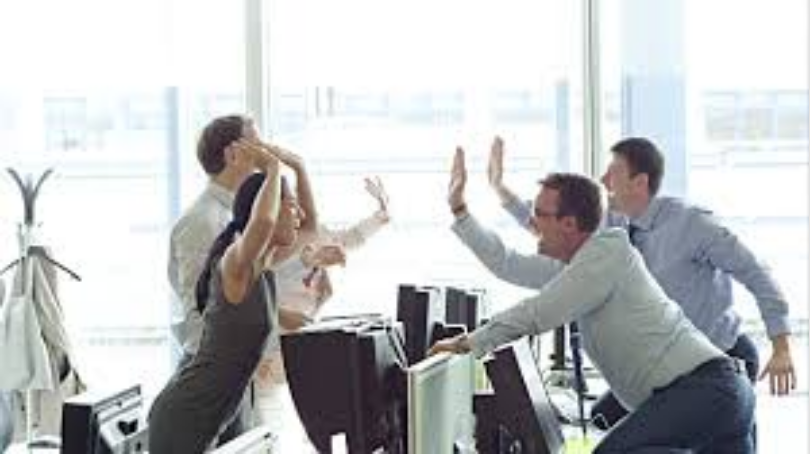Please respond to the question with a concise word or phrase:
What is the source of light in the workspace?

natural light